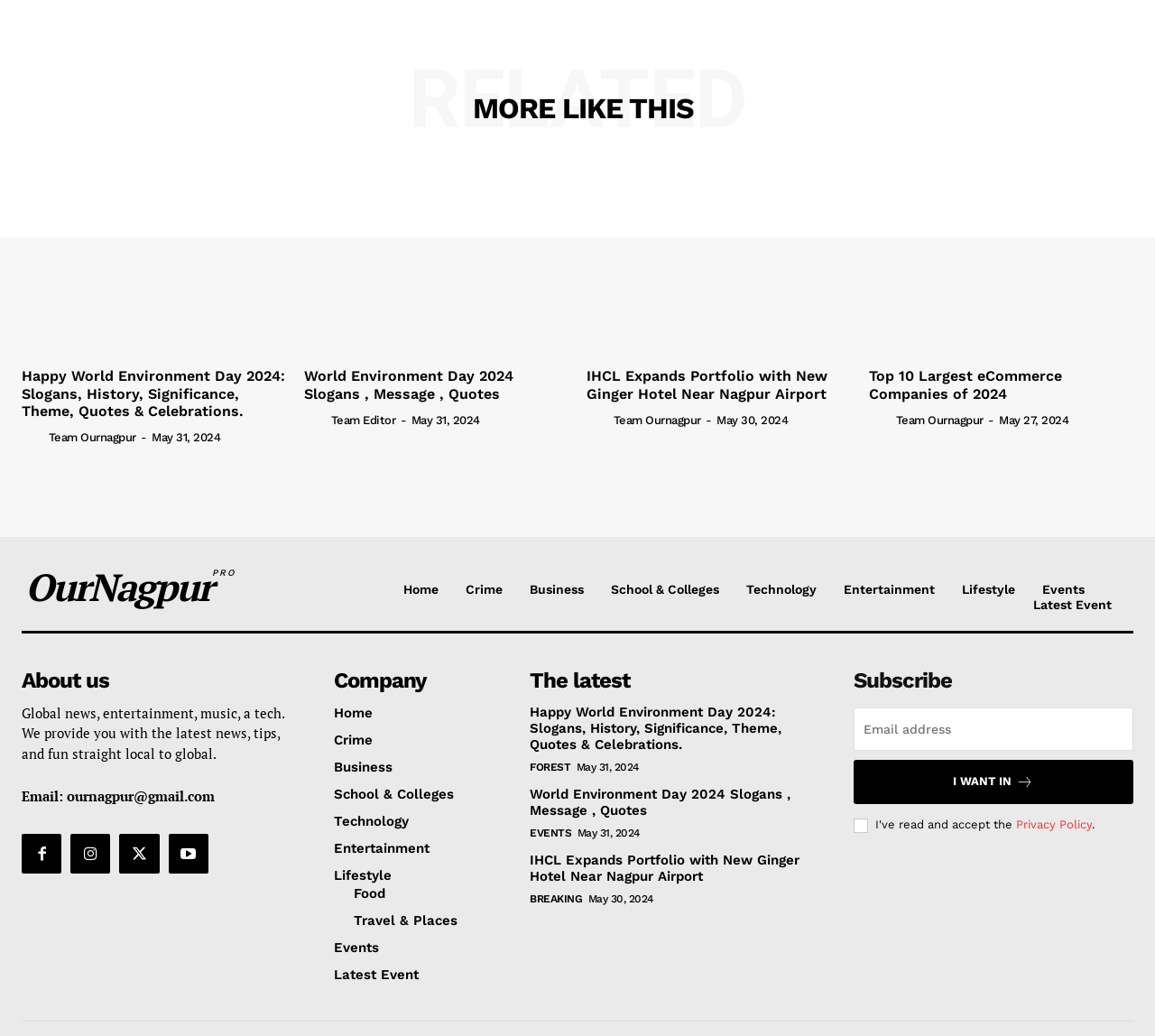Find and indicate the bounding box coordinates of the region you should select to follow the given instruction: "Like the post by Matthias Böge".

None